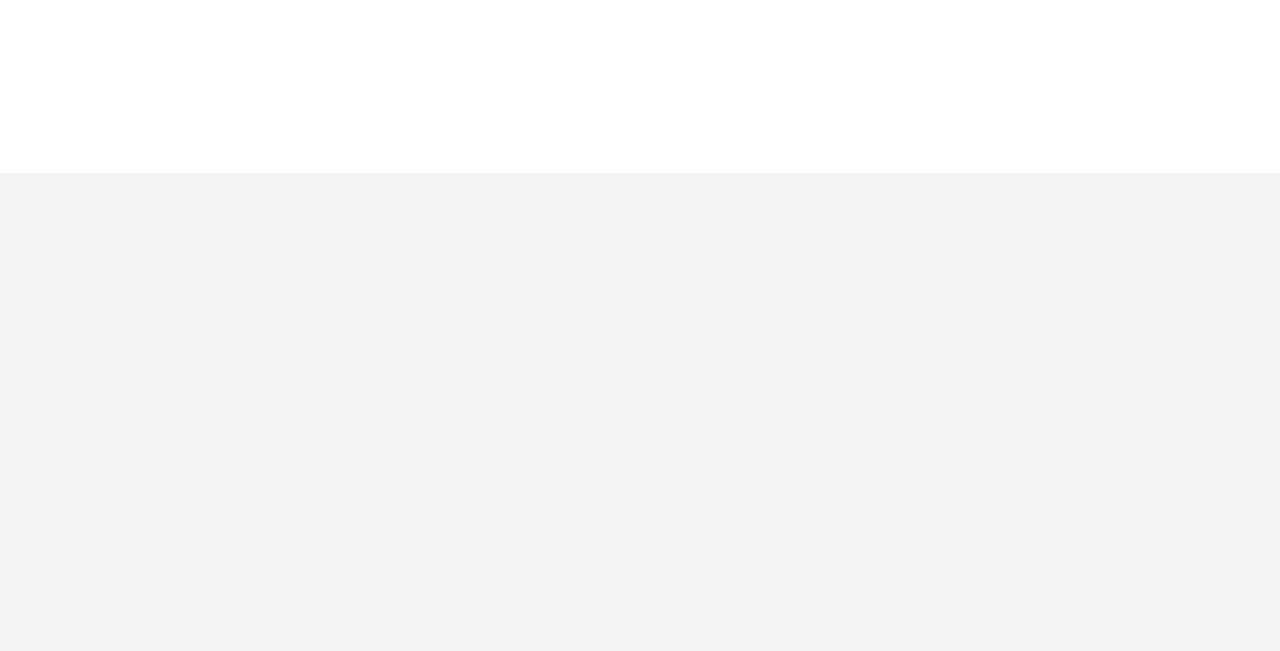Respond concisely with one word or phrase to the following query:
Can I find information about the company's history?

Yes